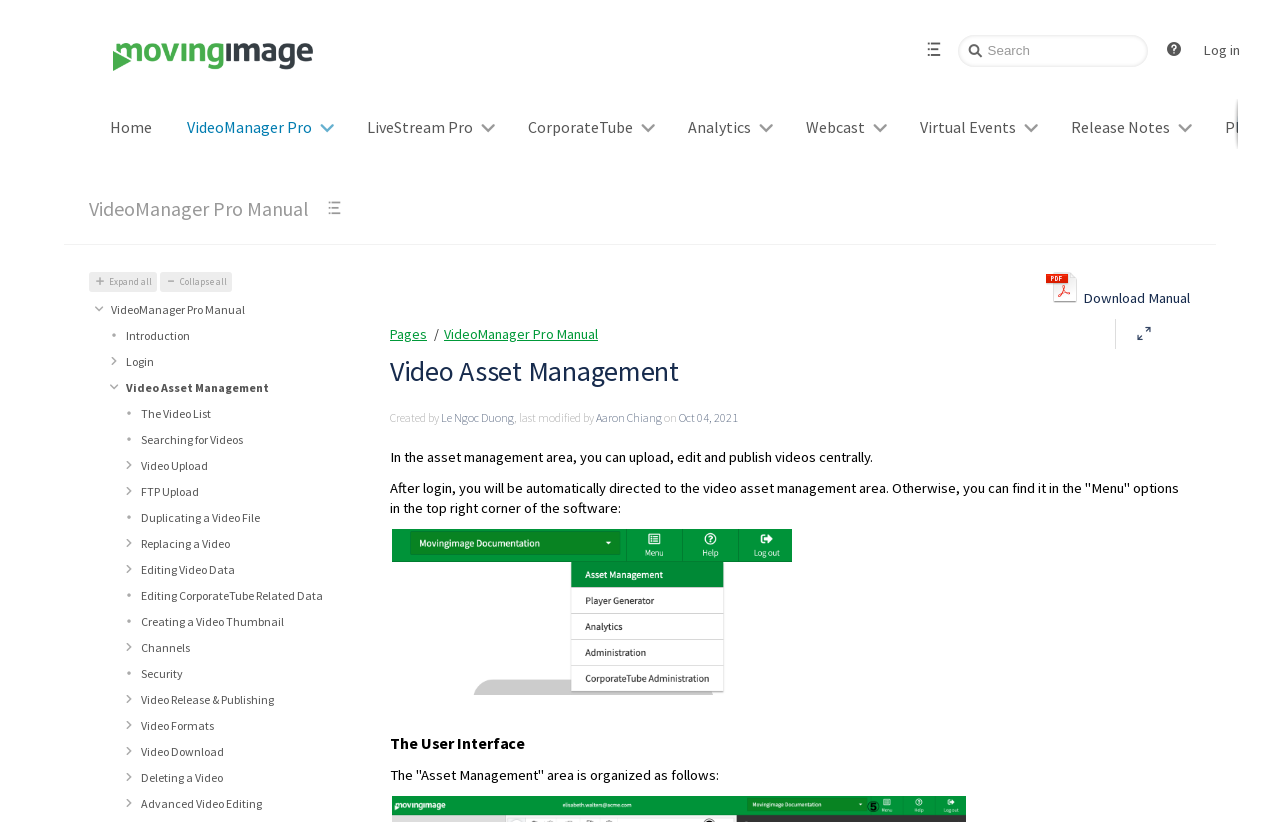What is the function of the 'Help' link?
Using the image as a reference, answer the question with a short word or phrase.

Access help content